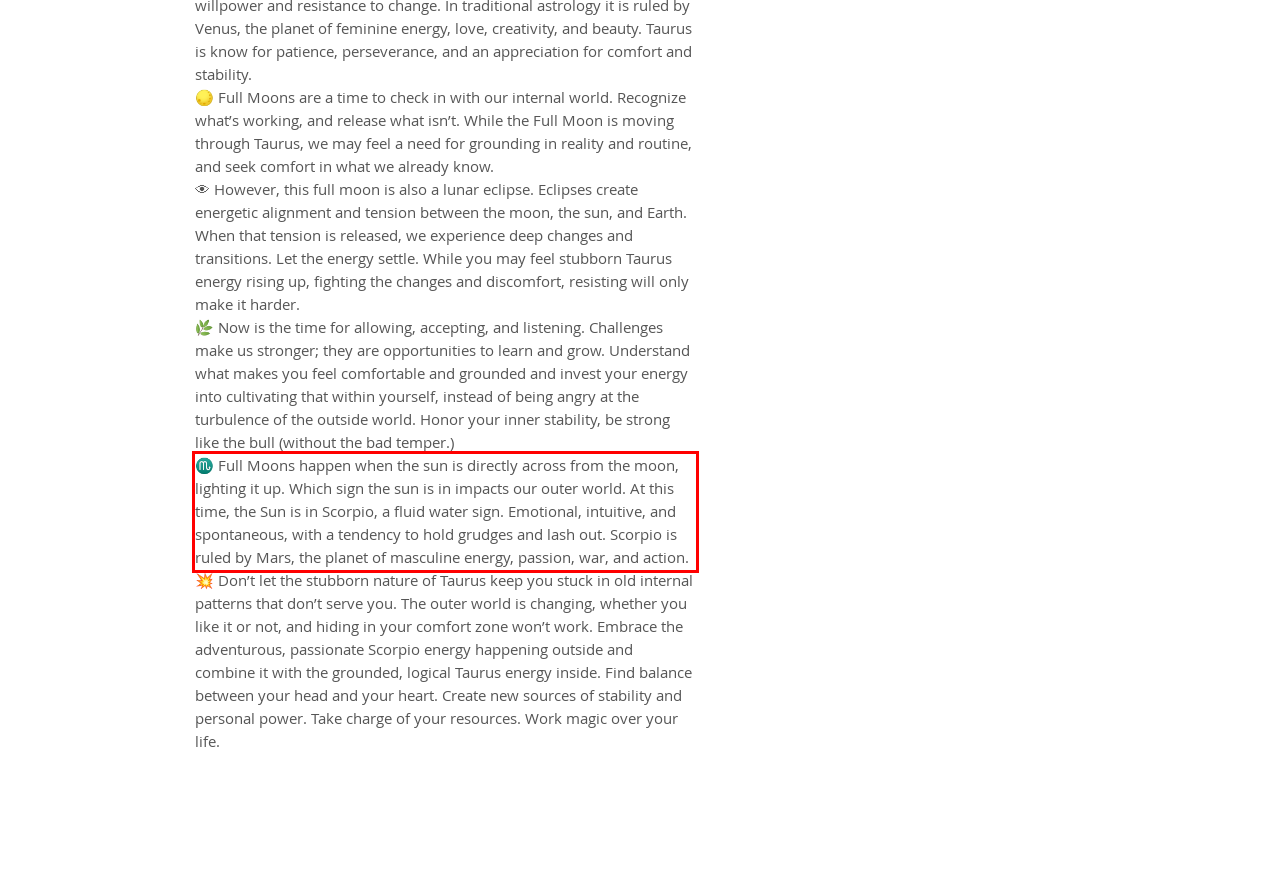Analyze the webpage screenshot and use OCR to recognize the text content in the red bounding box.

♏️ Full Moons happen when the sun is directly across from the moon, lighting it up. Which sign the sun is in impacts our outer world. At this time, the Sun is in Scorpio, a fluid water sign. Emotional, intuitive, and spontaneous, with a tendency to hold grudges and lash out. Scorpio is ruled by Mars, the planet of masculine energy, passion, war, and action.